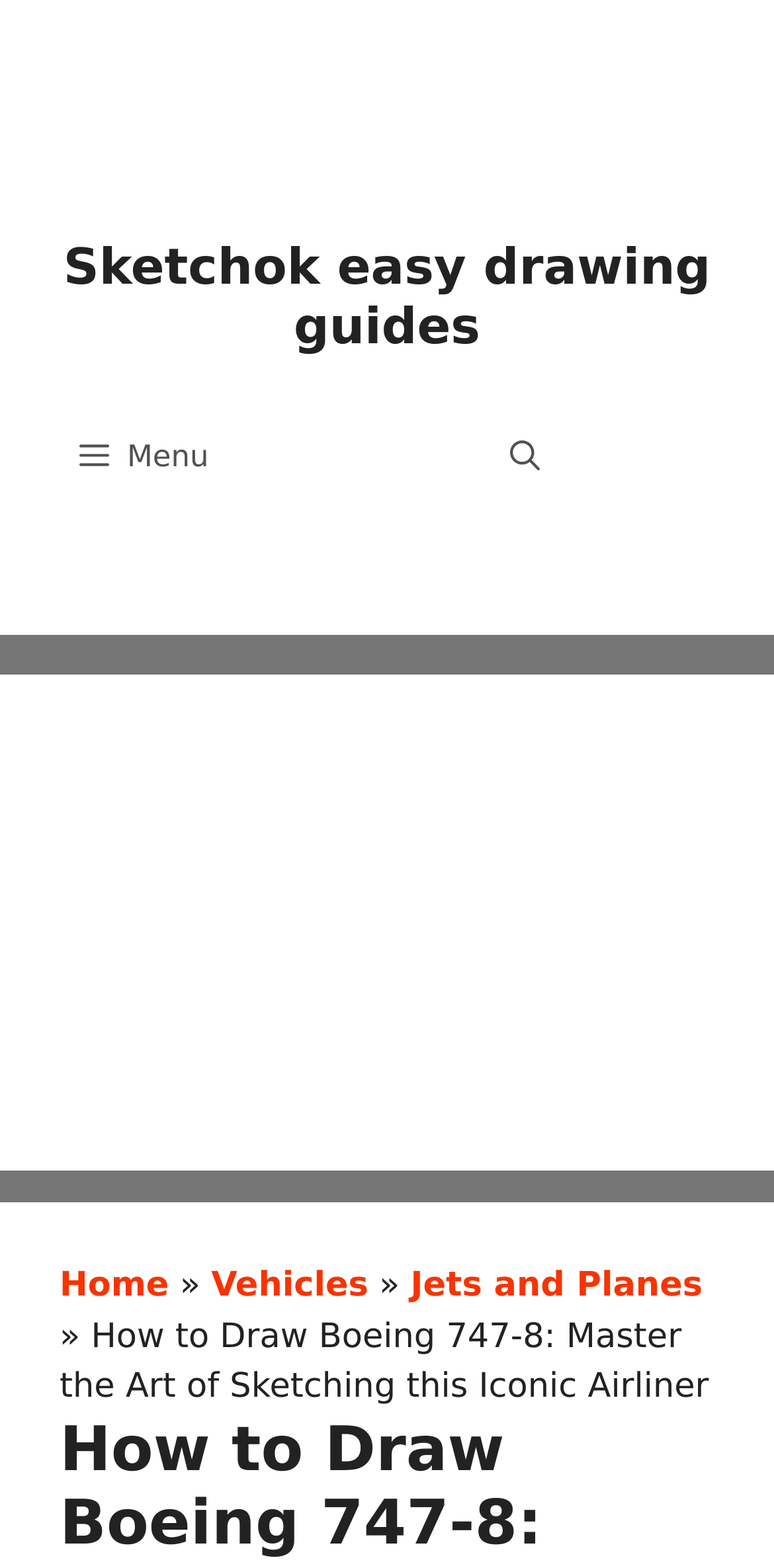Answer the question below in one word or phrase:
What is the purpose of the button with the text 'Menu'?

To open the primary menu